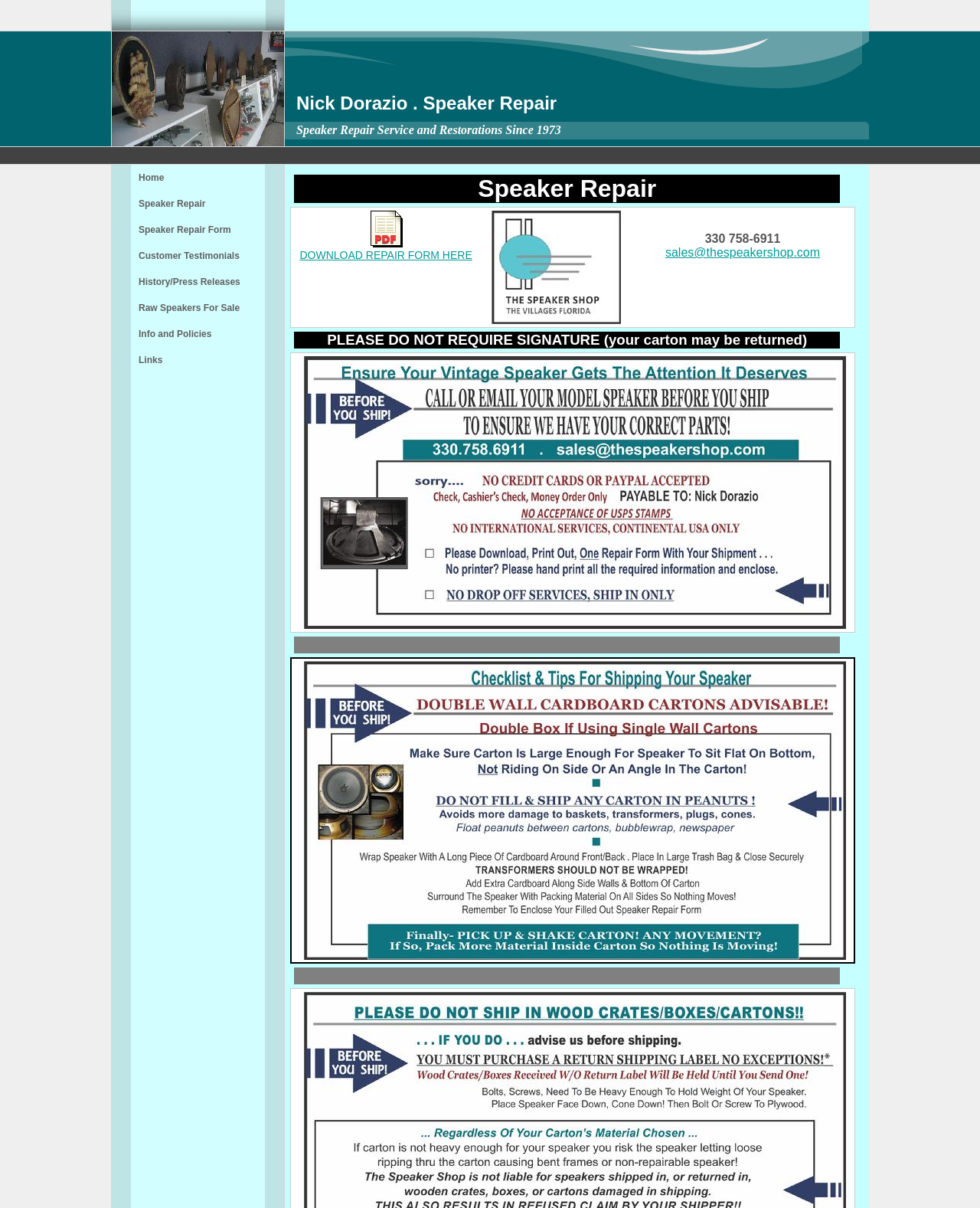Bounding box coordinates are specified in the format (top-left x, top-left y, bottom-right x, bottom-right y). All values are floating point numbers bounded between 0 and 1. Please provide the bounding box coordinate of the region this sentence describes: parent_node: DOWNLOAD REPAIR FORM HERE

[0.374, 0.198, 0.413, 0.208]